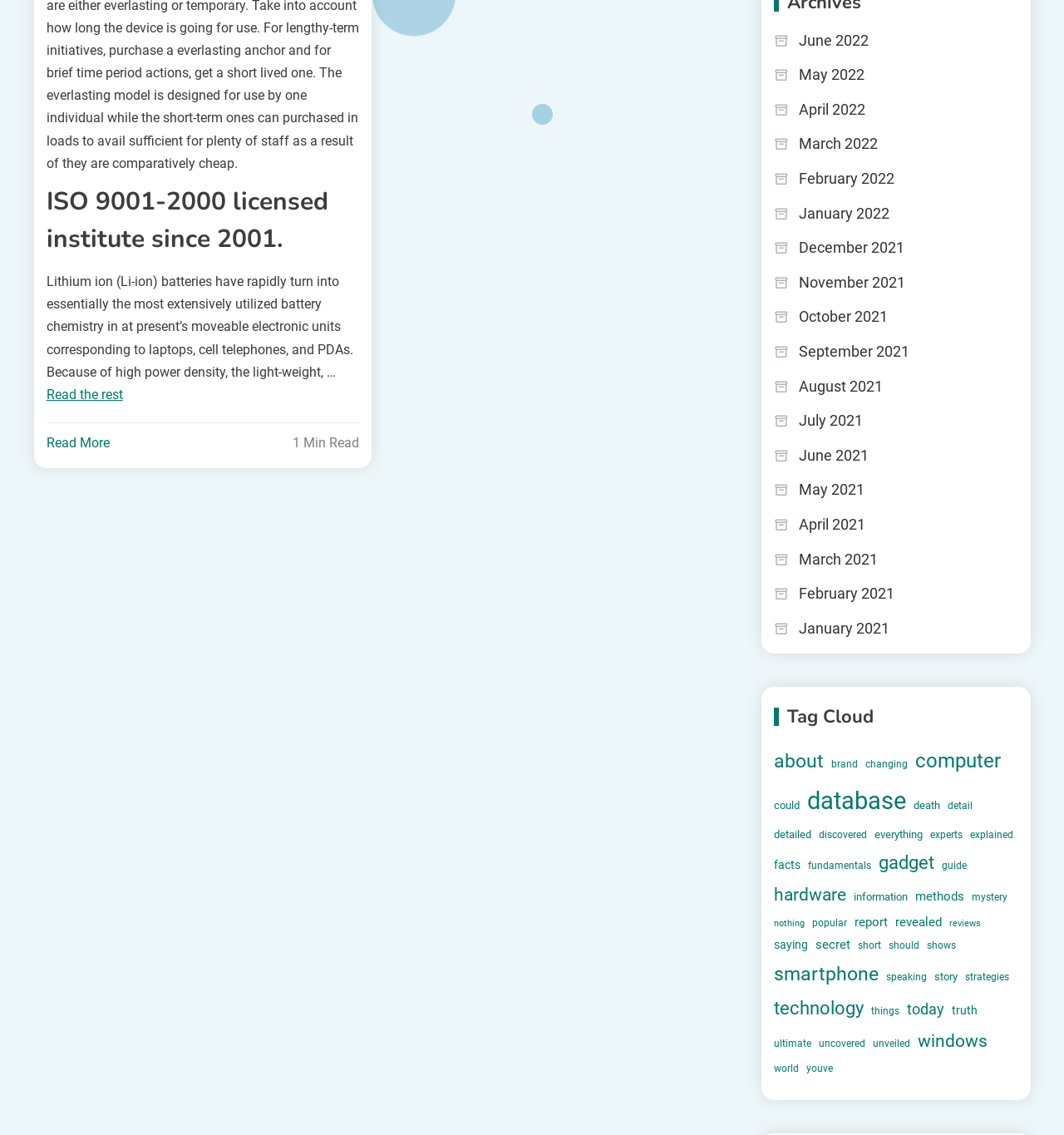Please reply to the following question with a single word or a short phrase:
What is the category with the most items?

database